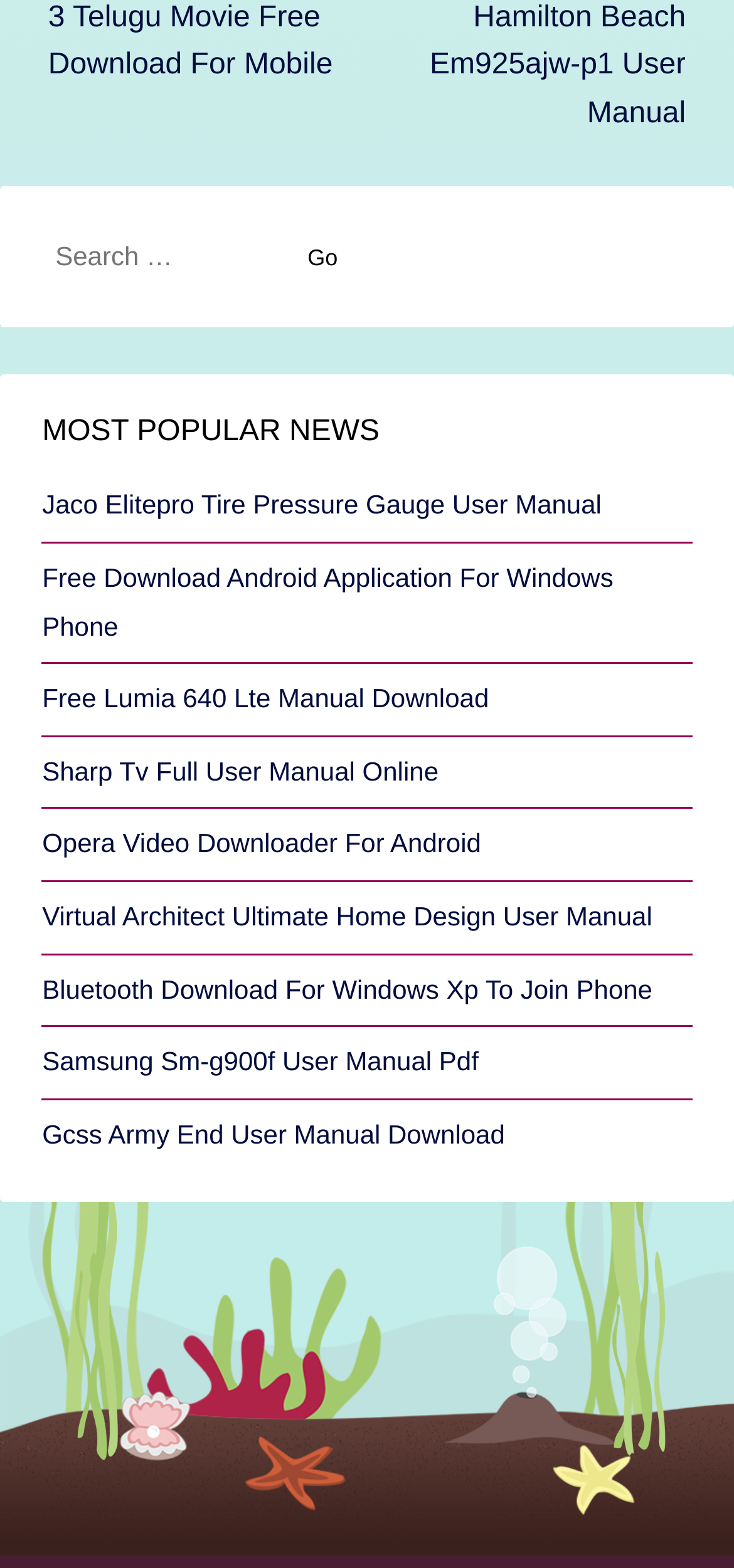What is the first link under the 'Post navigation' heading?
Using the information from the image, give a concise answer in one word or a short phrase.

3 Telugu Movie Free Download For Mobile